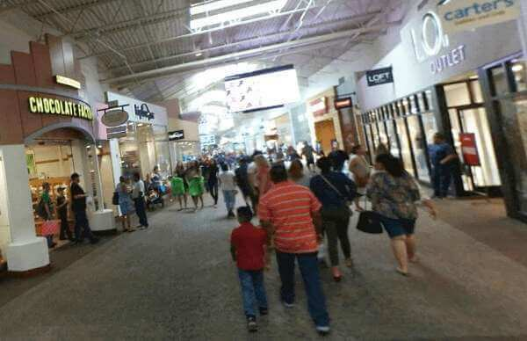Summarize the image with a detailed description that highlights all prominent details.

The image captures a bustling scene inside a shopping mall, likely the Ontario Mills shopping mall in California. The wide corridor is lined with various retail stores, showcasing a mix of popular brands including a chocolate shop and a children's clothing outlet. Shoppers can be seen strolling leisurely along the pathway, engaged in their shopping experiences. The atmosphere is lively, with a crowd of visitors, family groups, and individuals navigating the space. Bright overhead lights and digital screens add to the vibrant ambiance, creating an inviting environment for shoppers exploring the diverse offerings available. This visual highlights the mall as a major retail destination, drawing in many visitors looking for a mix of shopping and entertainment.